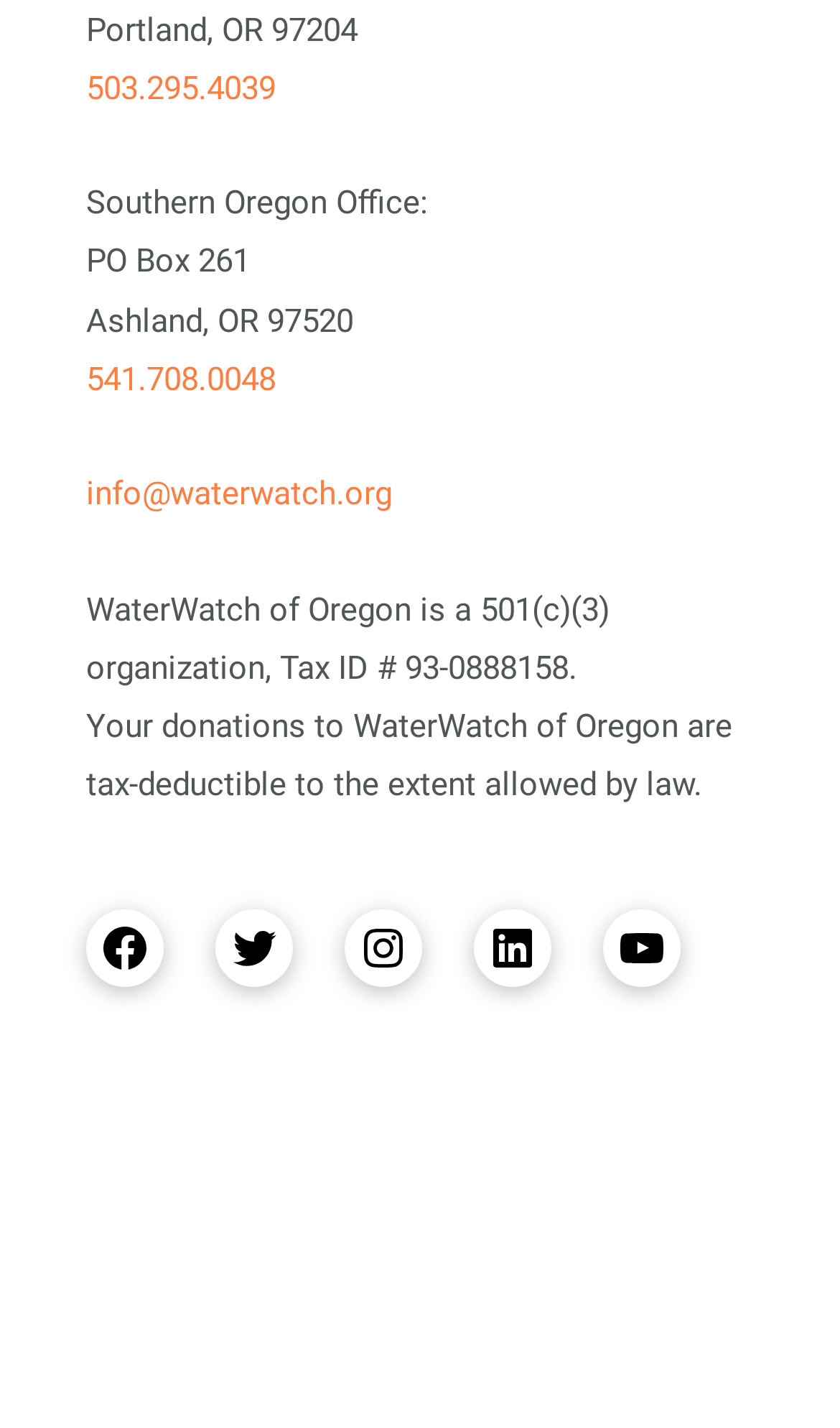How many social media platforms are linked on this webpage?
Using the image as a reference, give an elaborate response to the question.

The webpage has links to five social media platforms, namely Facebook, Twitter, Instagram, LinkedIn, and YouTube, which are listed at the bottom of the page.